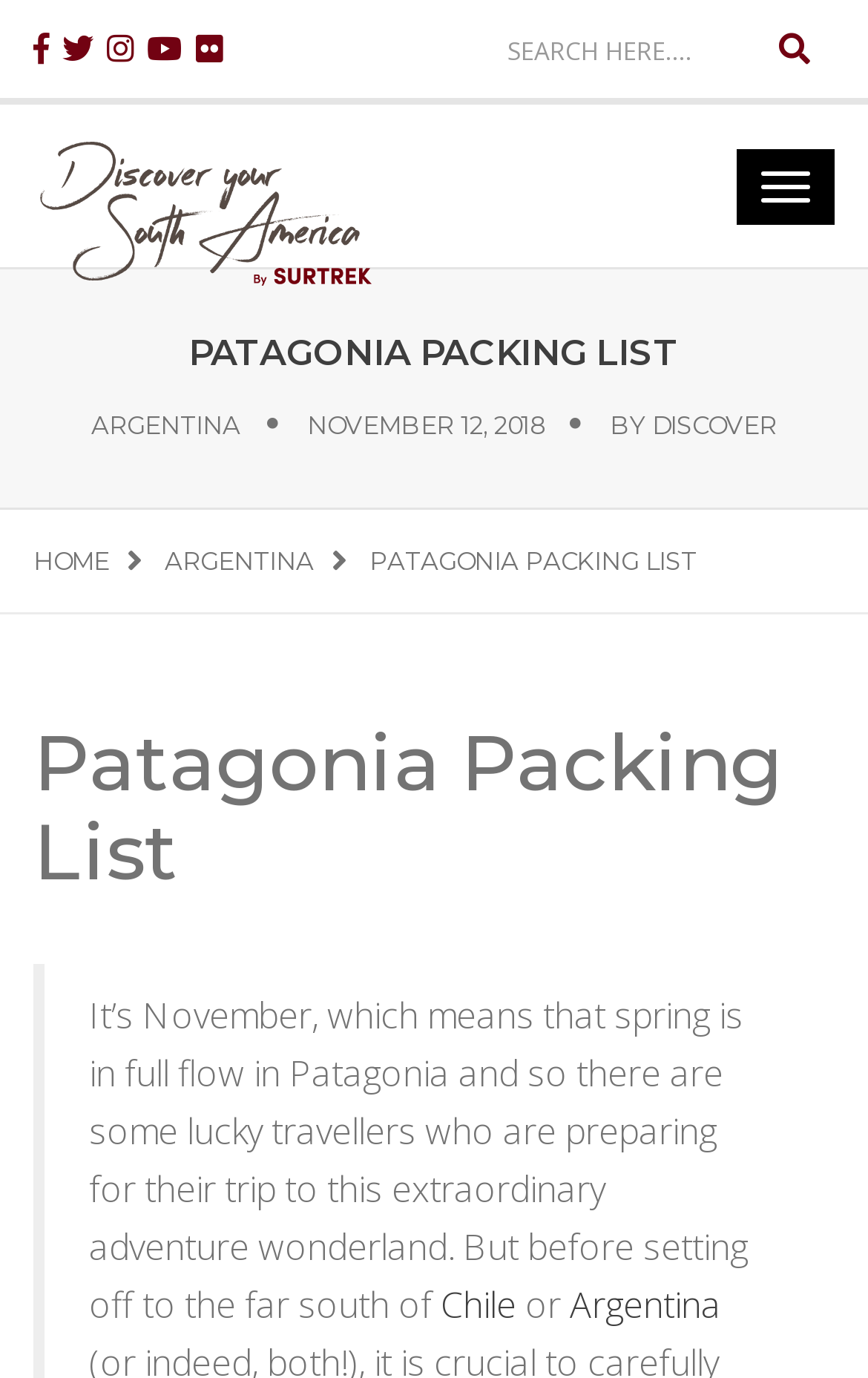Please provide a one-word or phrase answer to the question: 
Which countries are mentioned in the webpage?

Chile and Argentina